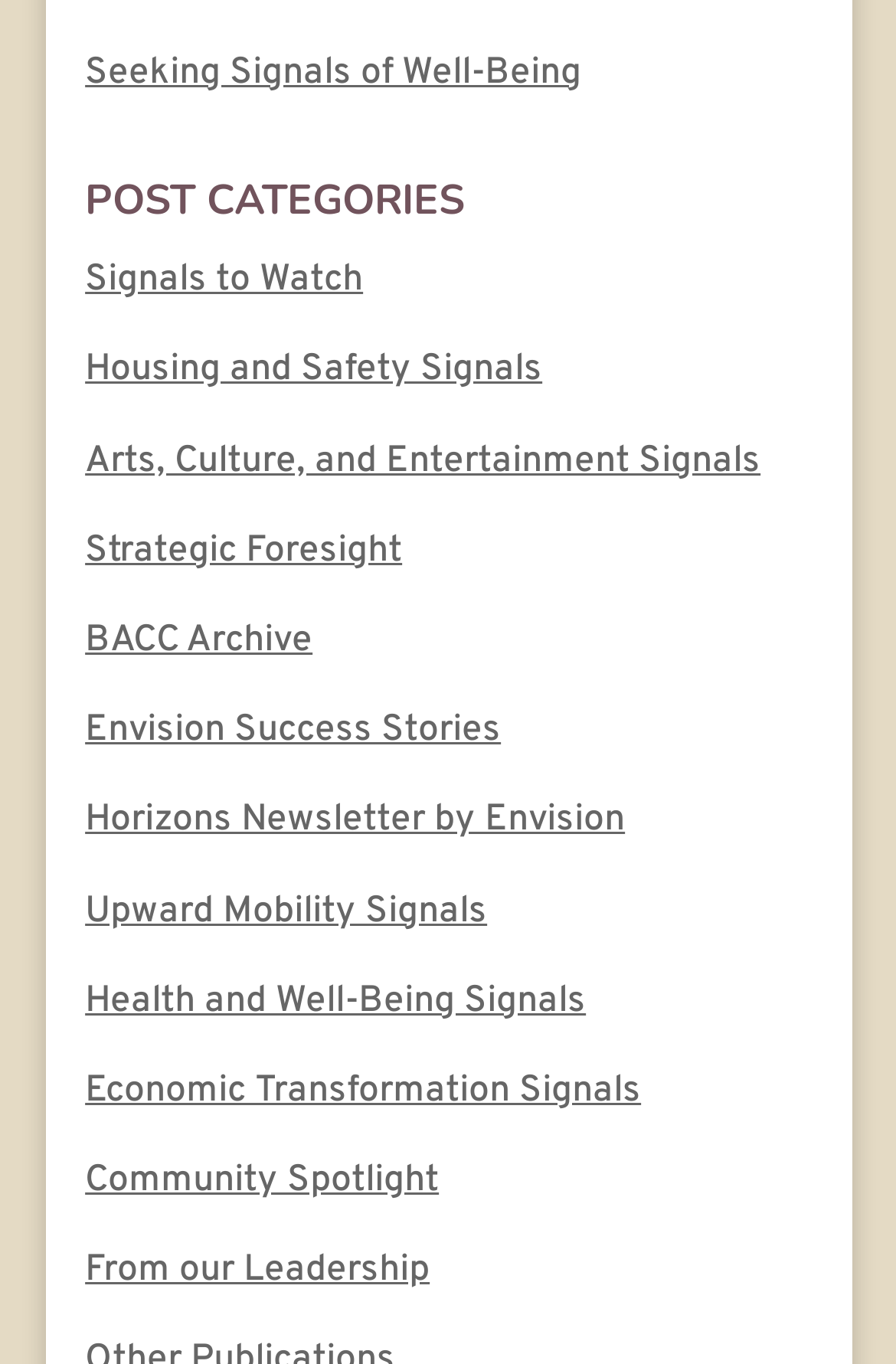Using the given element description, provide the bounding box coordinates (top-left x, top-left y, bottom-right x, bottom-right y) for the corresponding UI element in the screenshot: BACC Archive

[0.095, 0.453, 0.349, 0.487]